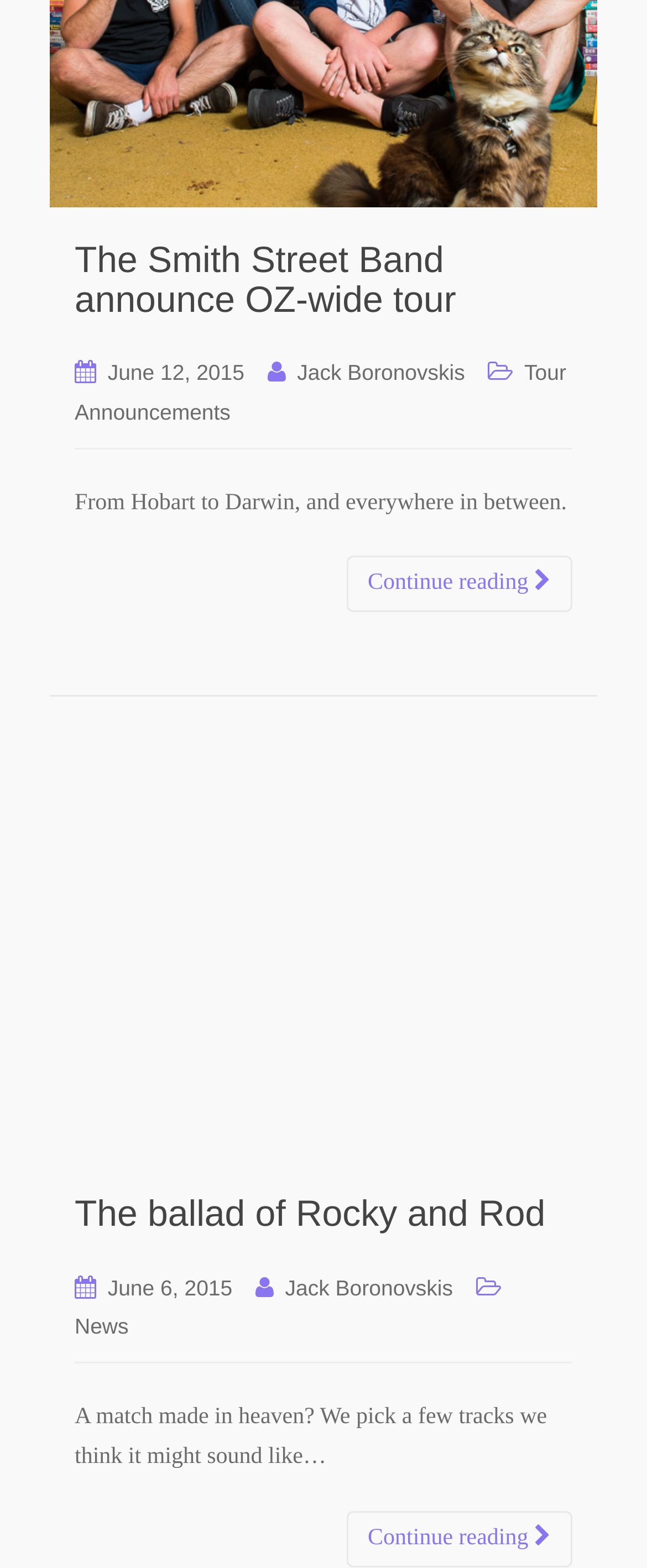Who wrote the first article?
Based on the screenshot, answer the question with a single word or phrase.

Jack Boronovskis